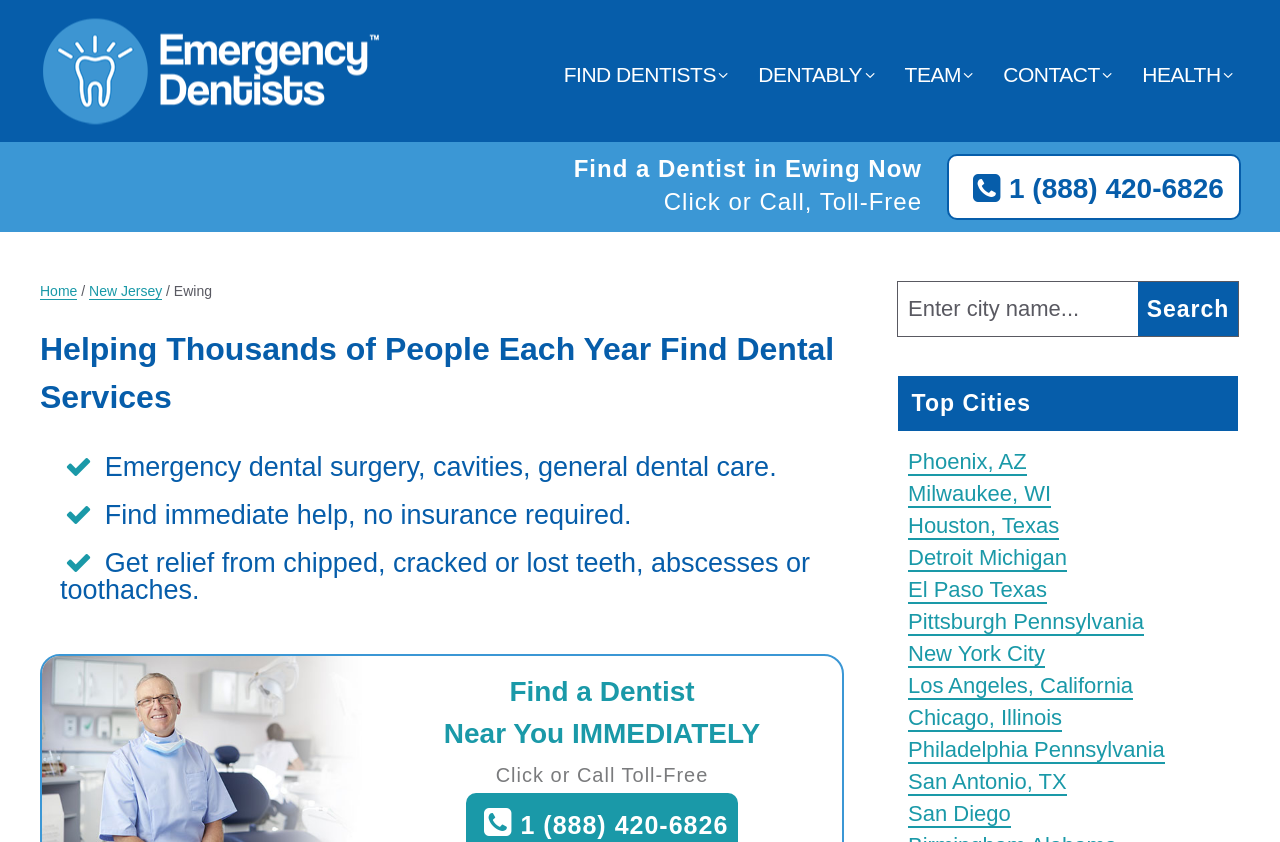What is the purpose of the search bar on the webpage?
Could you answer the question in a detailed manner, providing as much information as possible?

The search bar on the webpage has a placeholder text 'Enter city name...', indicating that users can enter their city name to find a dentist in their area.